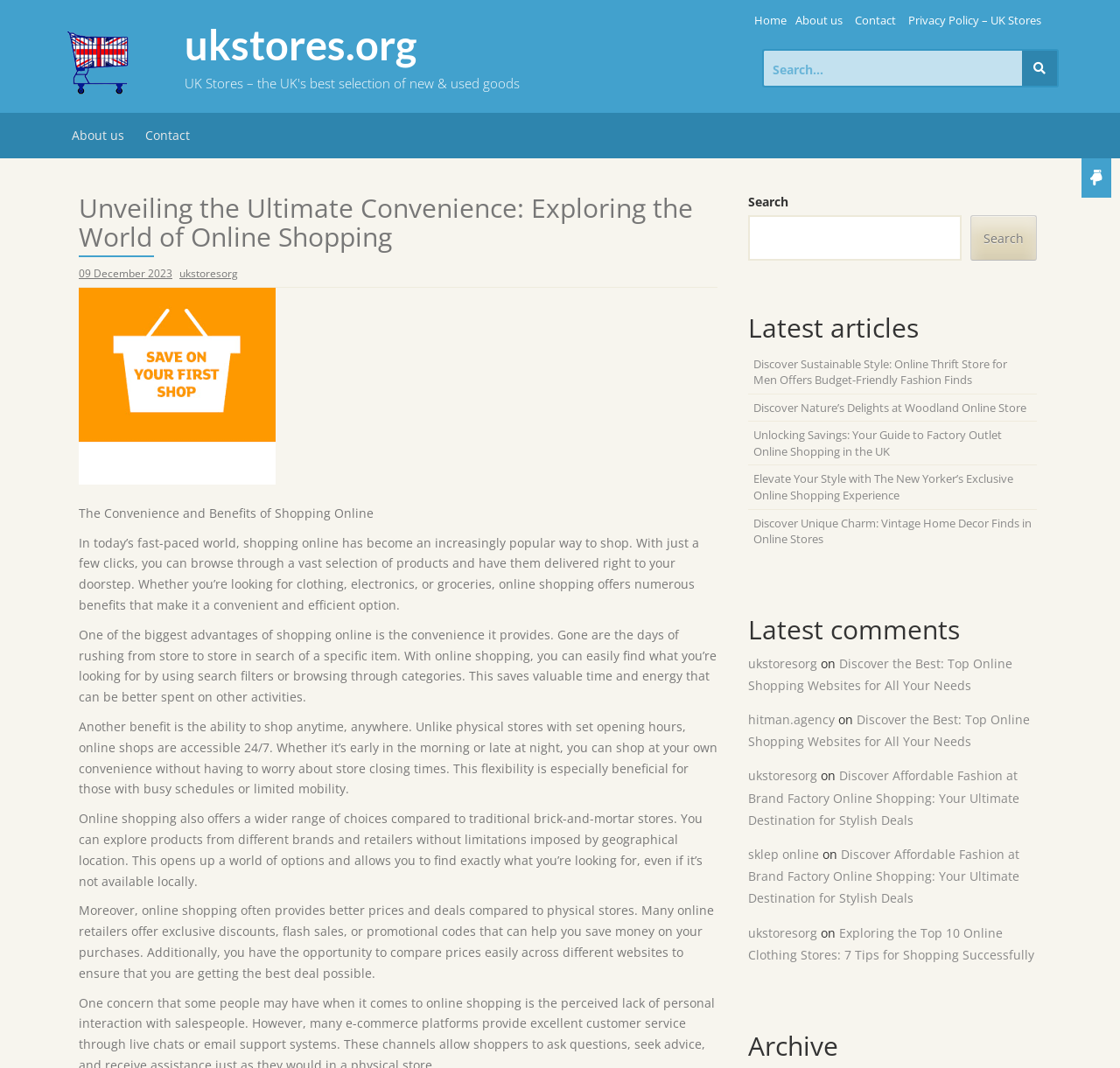Find and indicate the bounding box coordinates of the region you should select to follow the given instruction: "Search for something".

[0.68, 0.046, 0.915, 0.082]